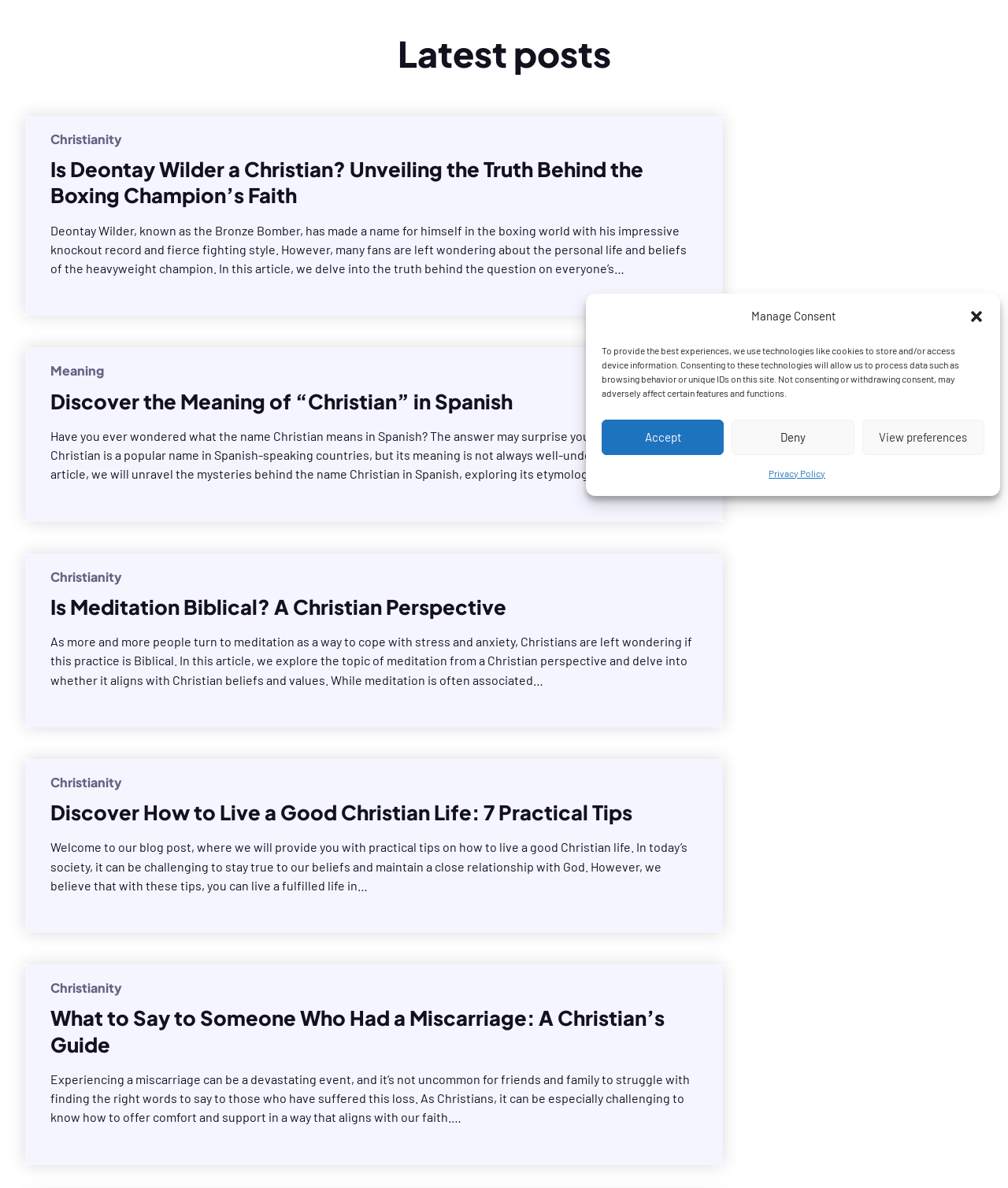Determine the bounding box coordinates for the UI element described. Format the coordinates as (top-left x, top-left y, bottom-right x, bottom-right y) and ensure all values are between 0 and 1. Element description: Christianity

[0.05, 0.478, 0.121, 0.492]